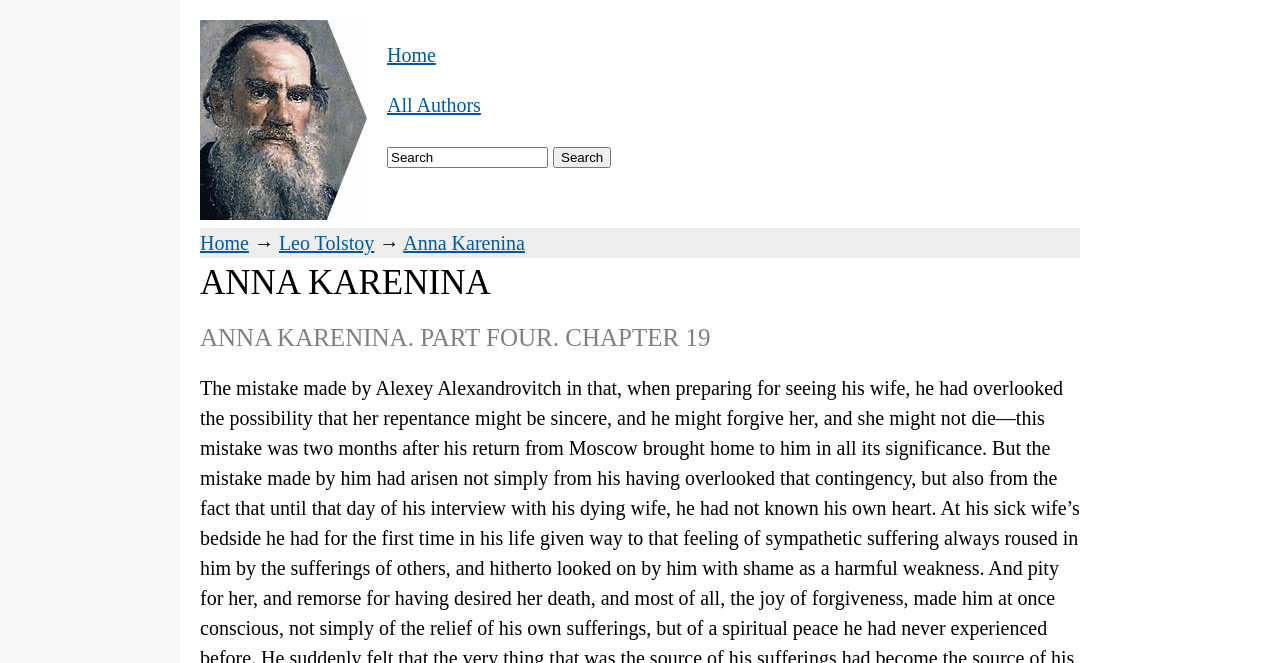Locate the bounding box coordinates of the element you need to click to accomplish the task described by this instruction: "Read Anna Karenina".

[0.315, 0.35, 0.41, 0.383]